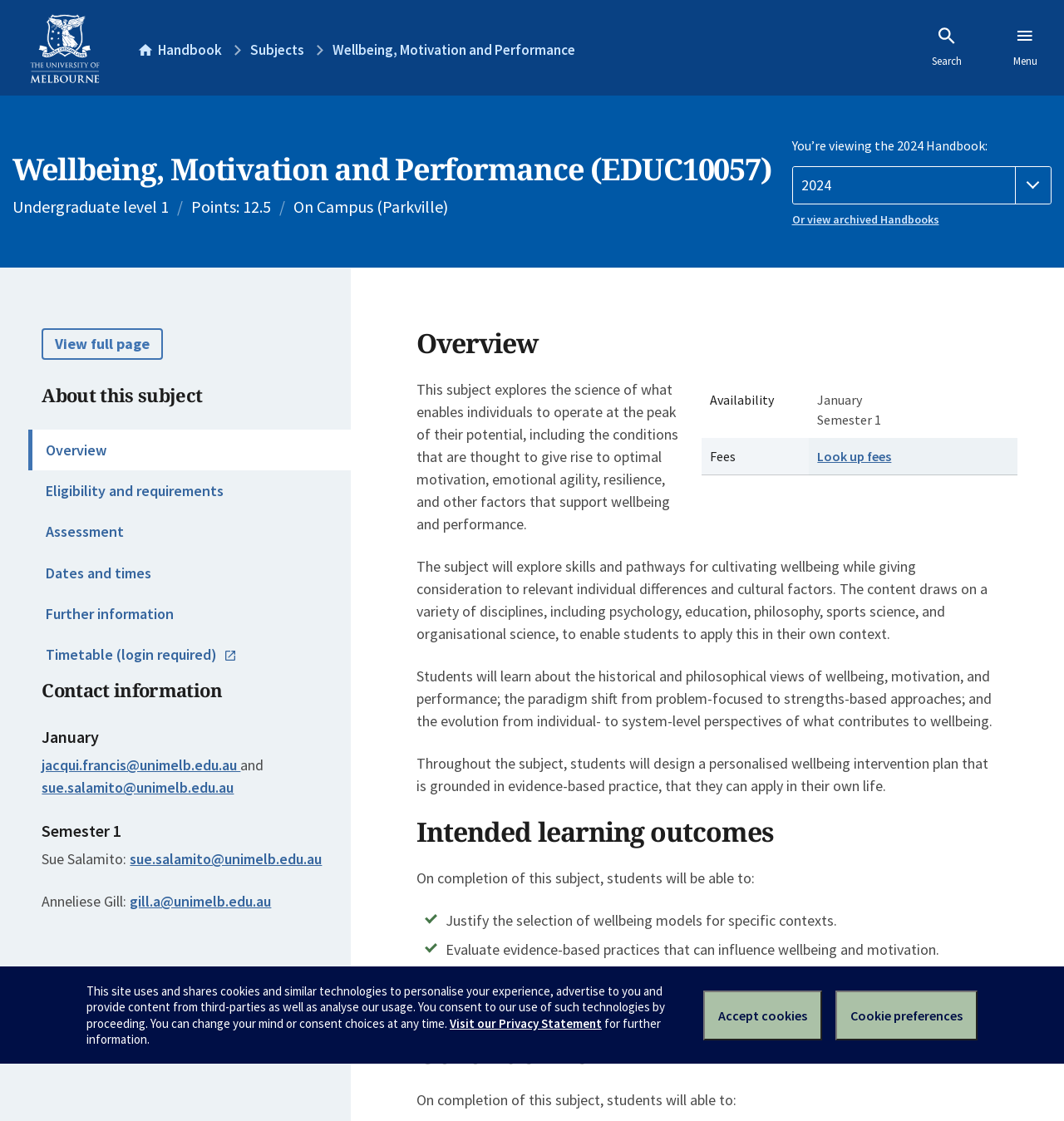Identify and provide the text content of the webpage's primary headline.

Wellbeing, Motivation and Performance (EDUC10057)